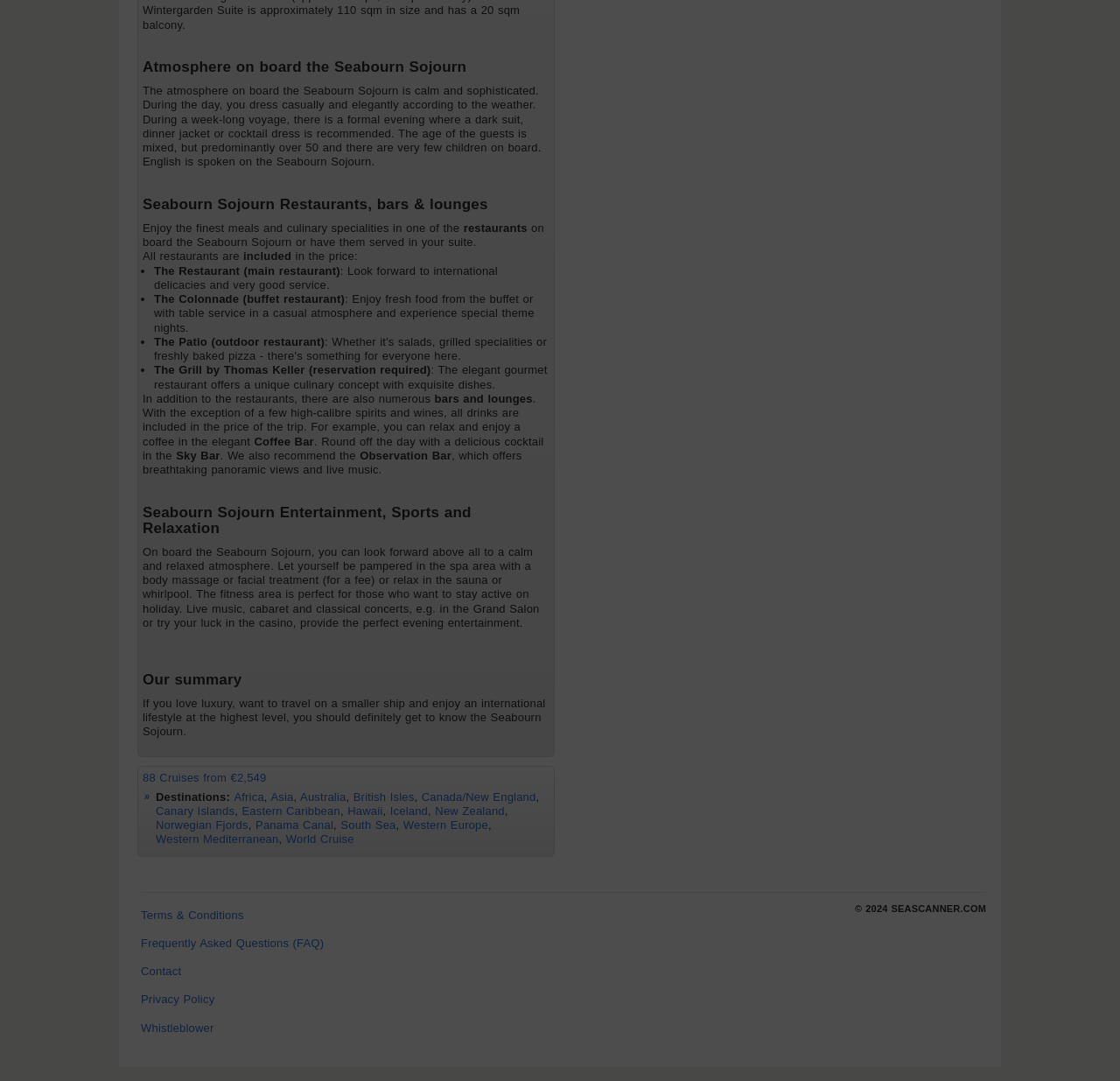What types of restaurants are available on the Seabourn Sojourn?
Using the picture, provide a one-word or short phrase answer.

Several